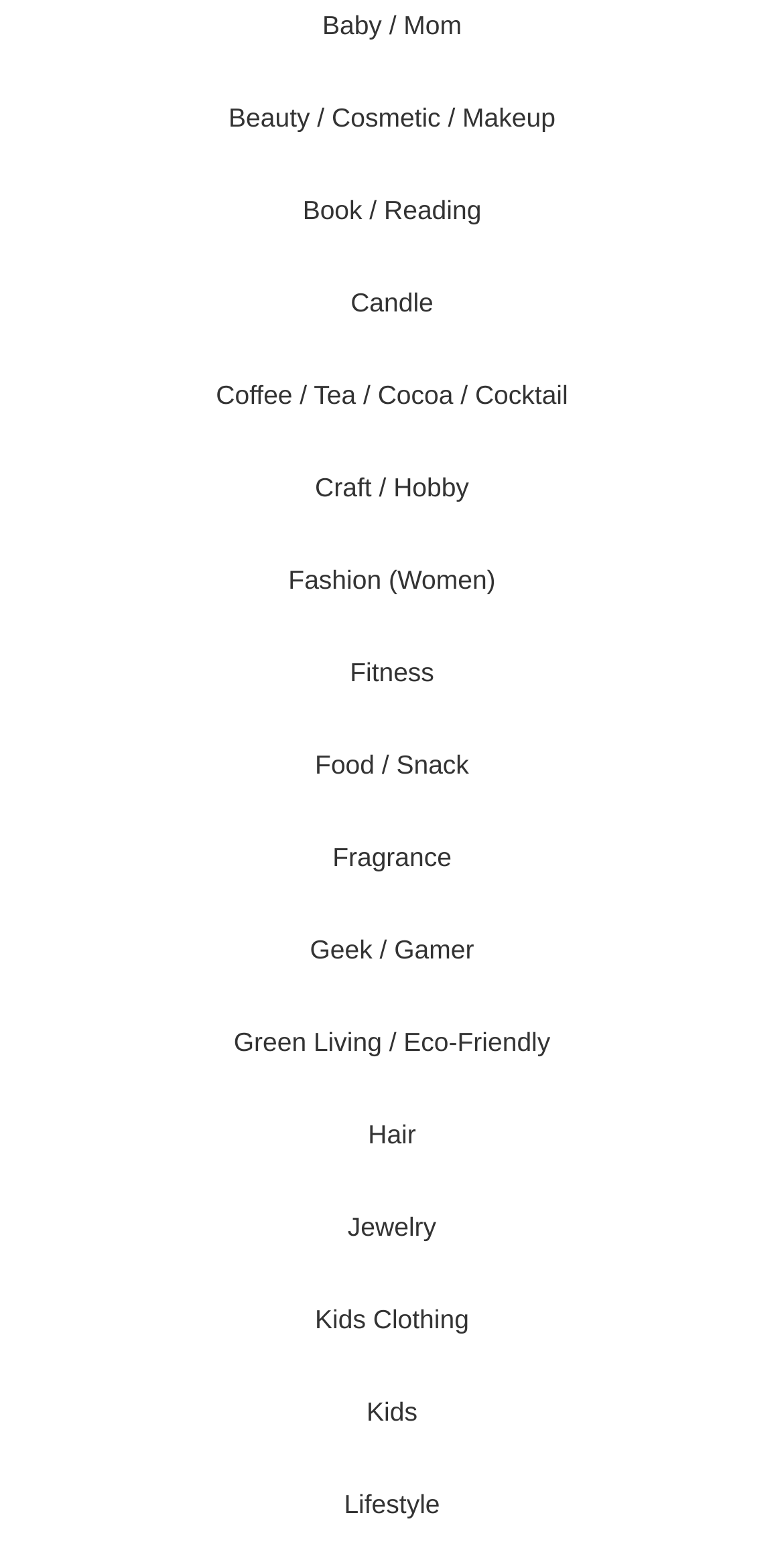Show the bounding box coordinates of the region that should be clicked to follow the instruction: "Click on Baby / Mom."

[0.411, 0.006, 0.589, 0.025]